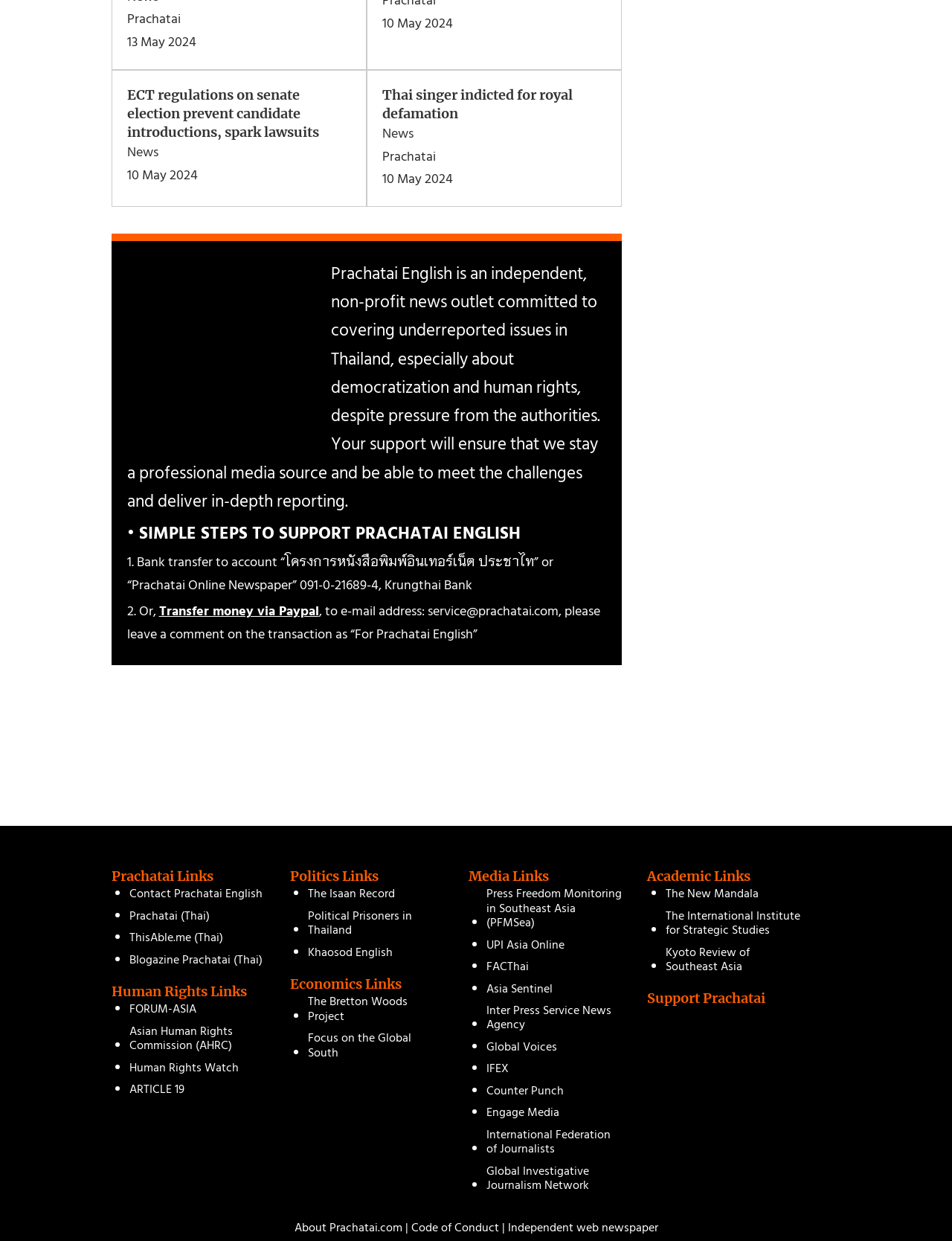Please locate the bounding box coordinates of the element that should be clicked to achieve the given instruction: "Click on 'Transfer money via Paypal'".

[0.167, 0.484, 0.335, 0.501]